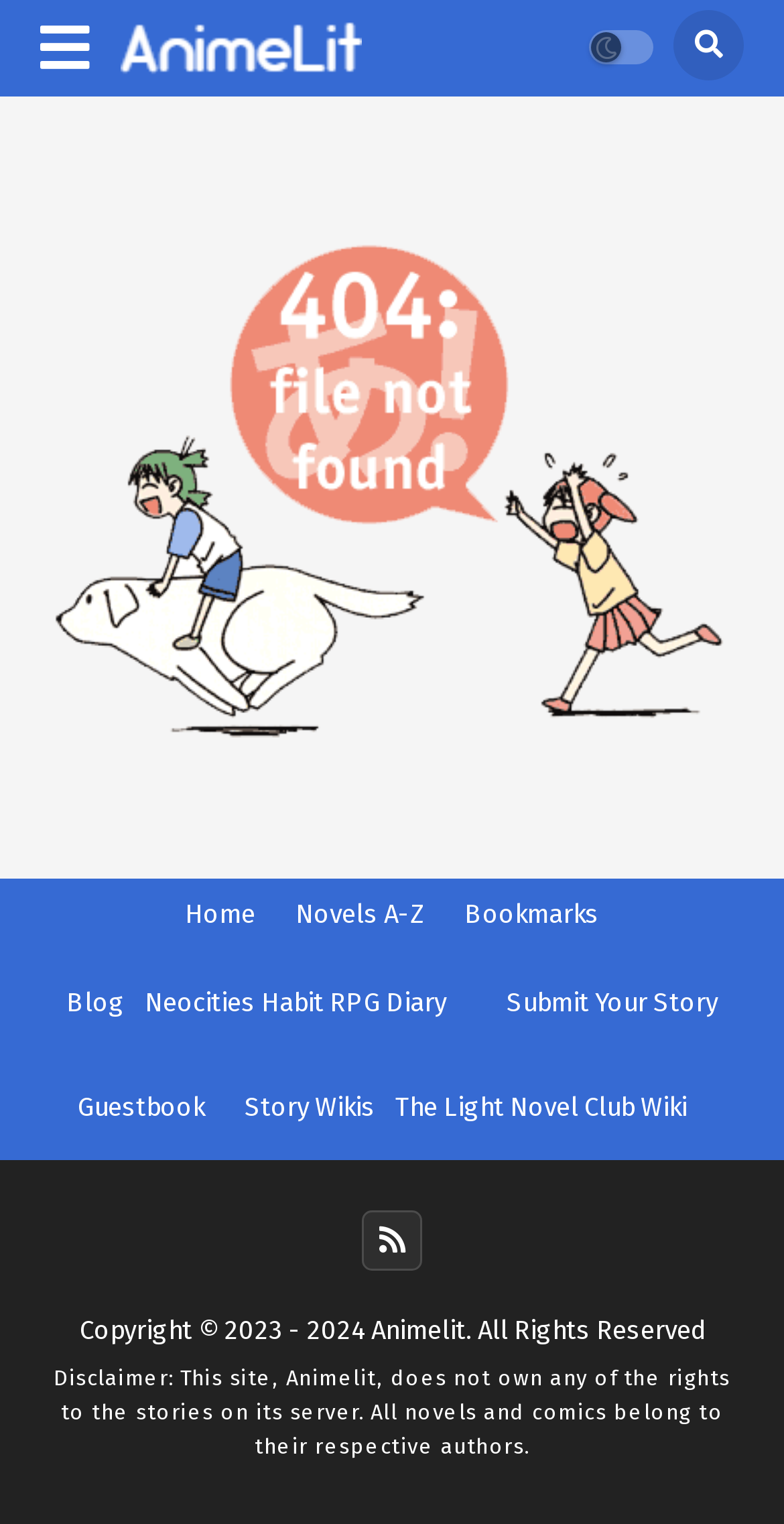Find the bounding box coordinates for the area that should be clicked to accomplish the instruction: "Click on the Shutterstock link".

None